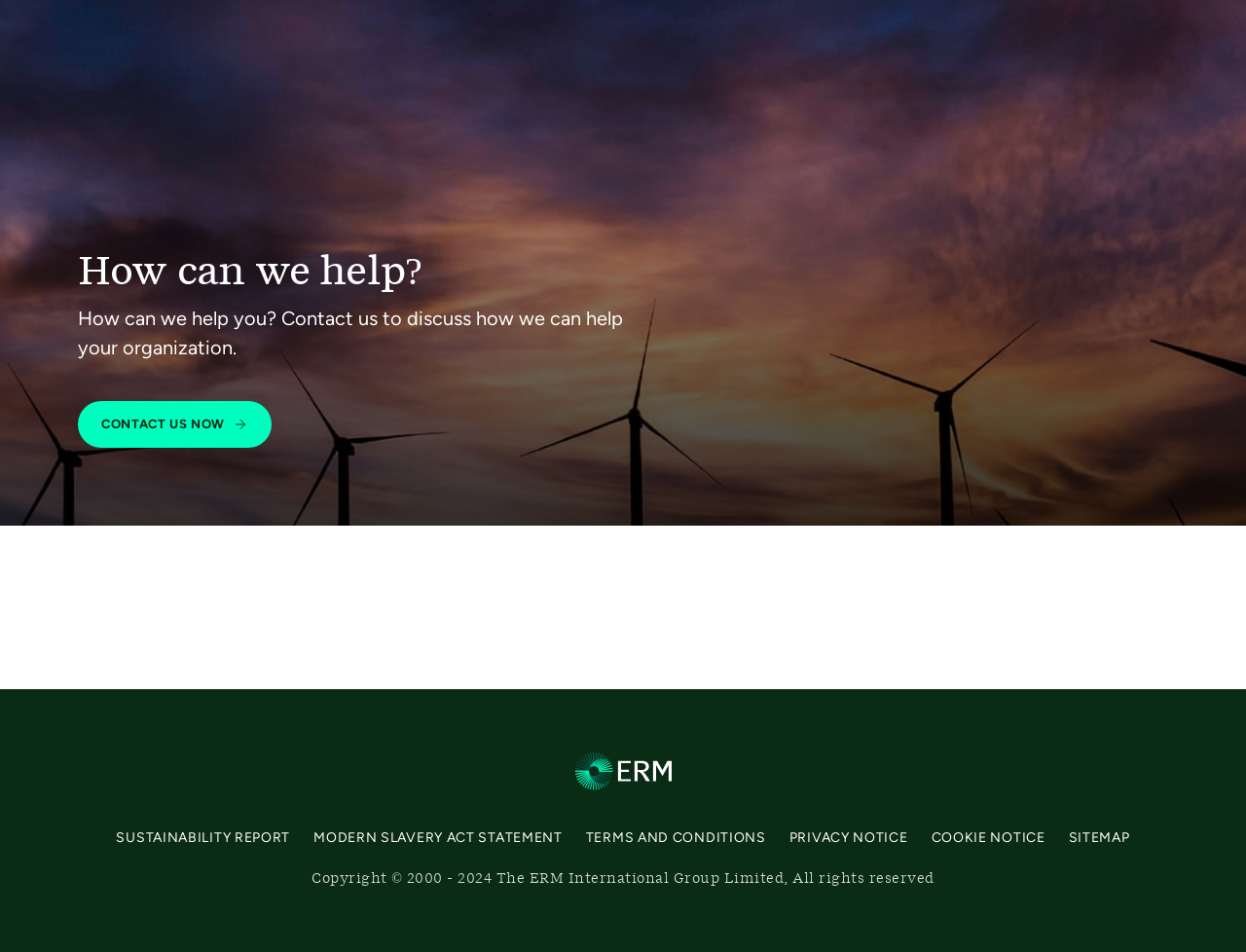Find the bounding box of the UI element described as: "Cookie notice". The bounding box coordinates should be given as four float values between 0 and 1, i.e., [left, top, right, bottom].

[0.747, 0.871, 0.839, 0.888]